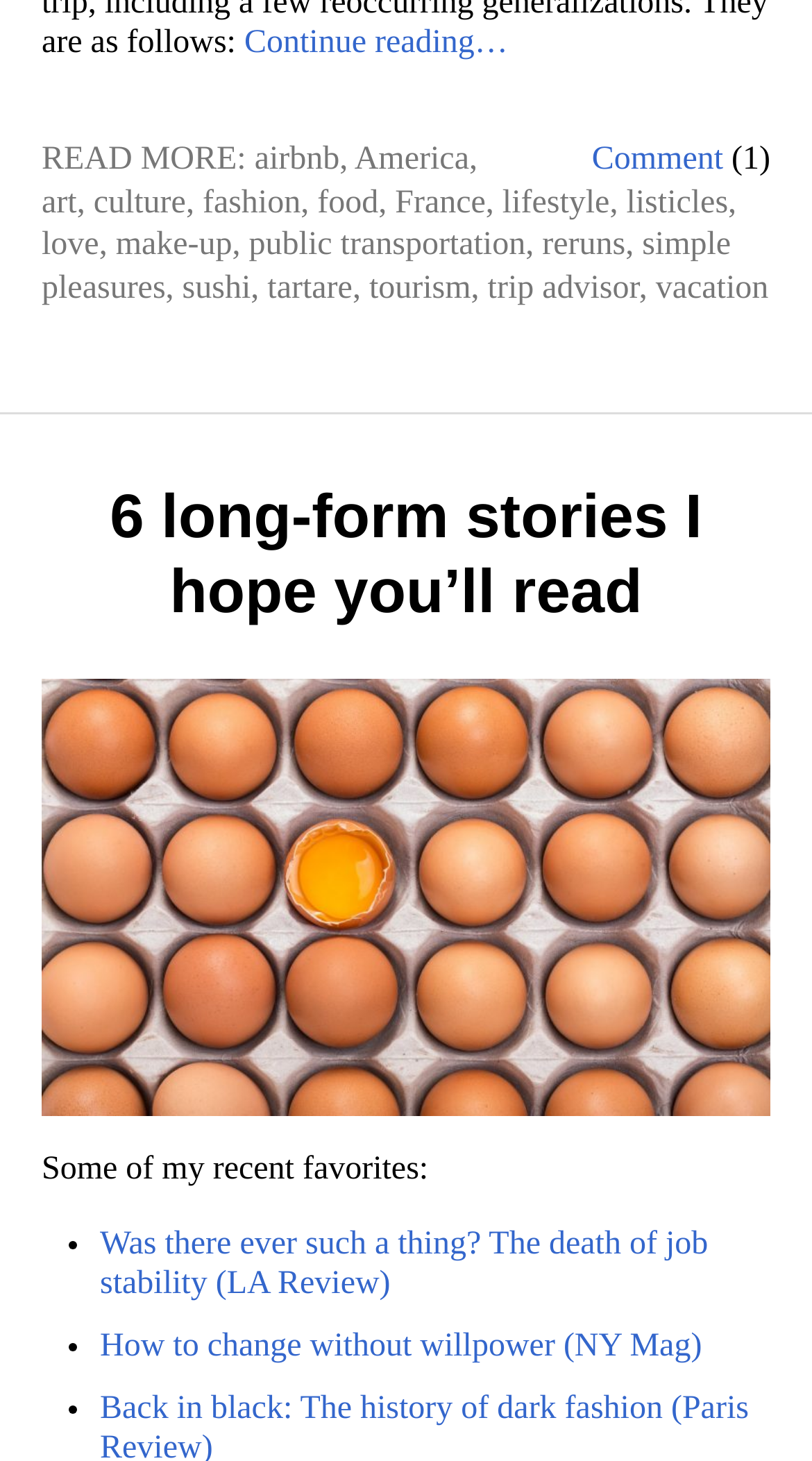Highlight the bounding box of the UI element that corresponds to this description: "public transportation".

[0.306, 0.156, 0.647, 0.18]